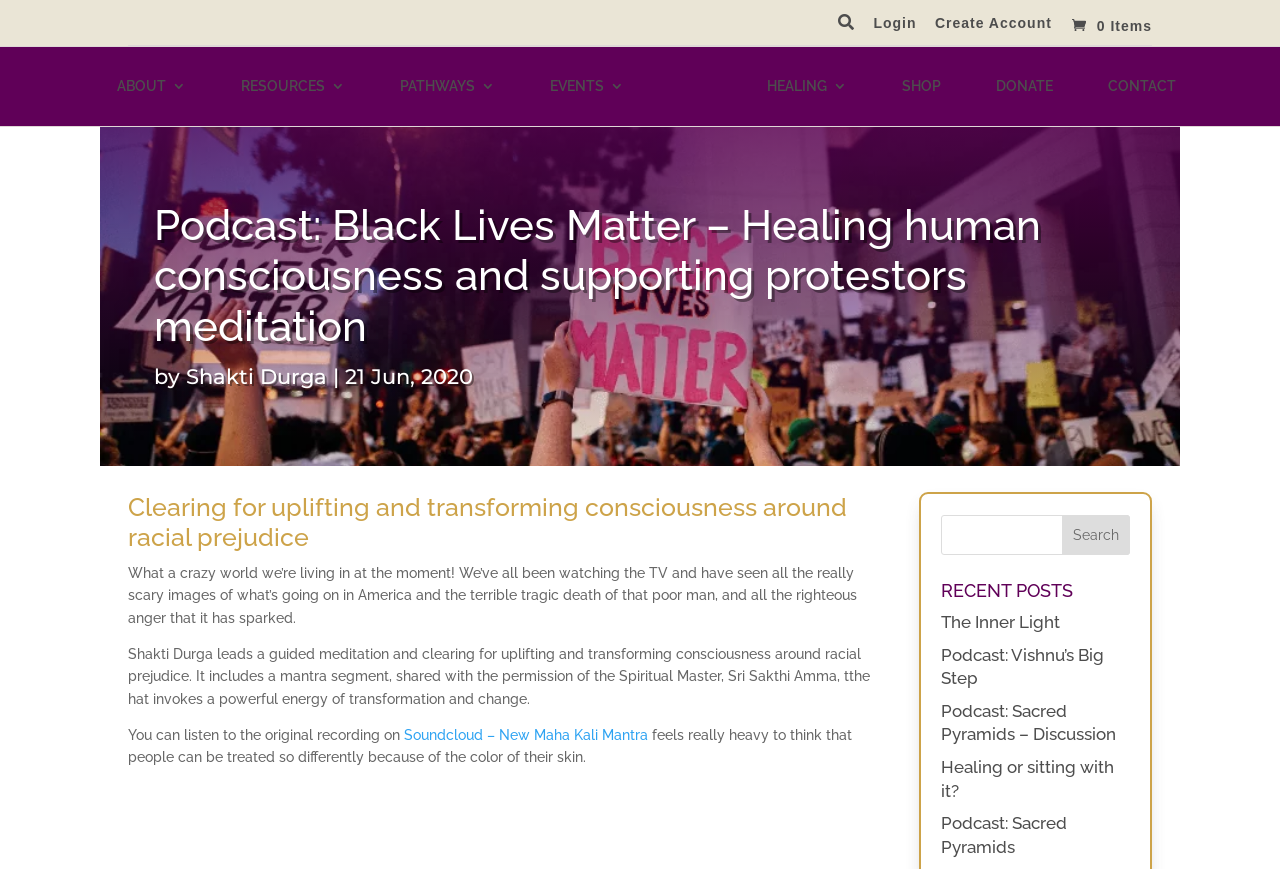Find the UI element described as: "Podcast: Sacred Pyramids – Discussion" and predict its bounding box coordinates. Ensure the coordinates are four float numbers between 0 and 1, [left, top, right, bottom].

[0.735, 0.806, 0.872, 0.857]